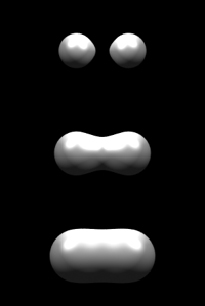Give a short answer using one word or phrase for the question:
What is the Links Kernel method known for?

Being slower